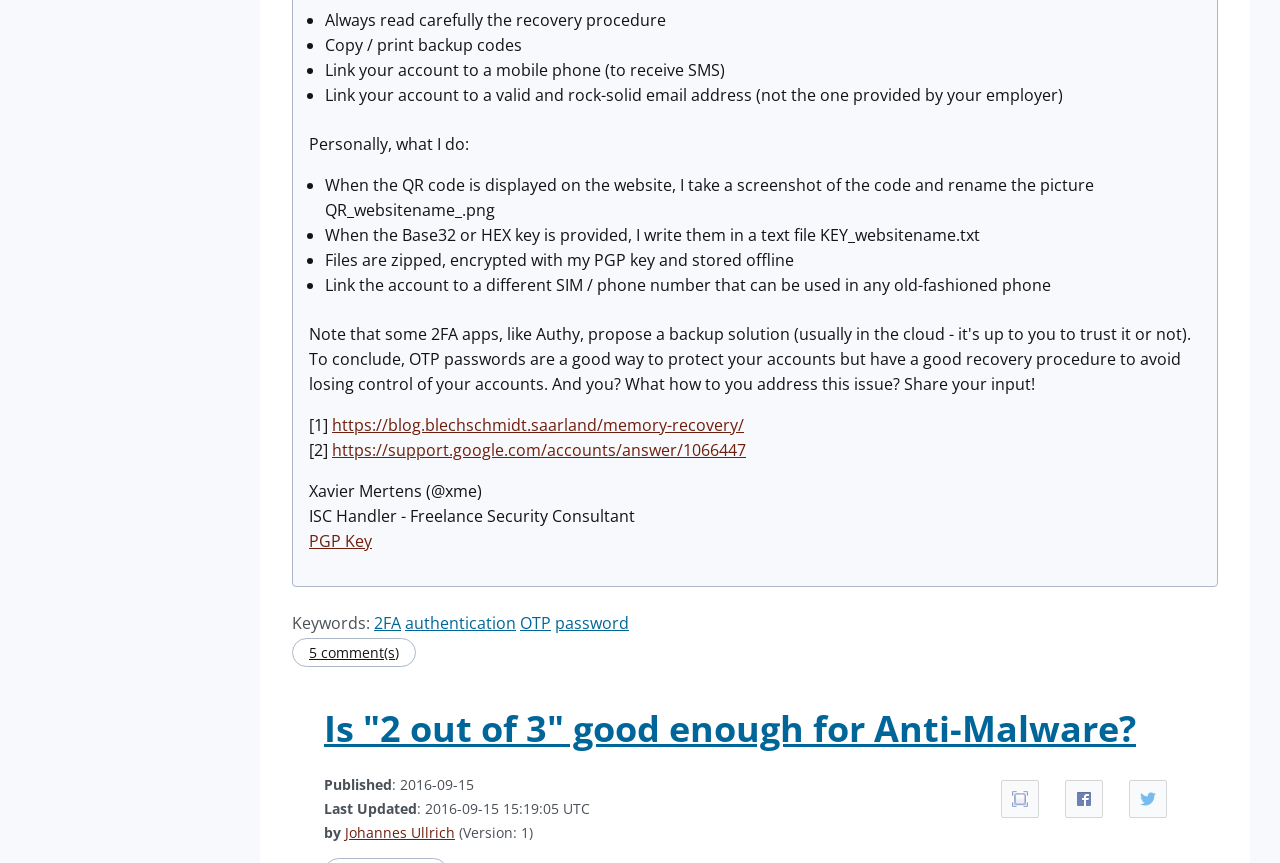How many links are provided for further reading?
Please respond to the question with a detailed and informative answer.

There are three links provided for further reading, which are 'https://blog.blechschmidt.saarland/memory-recovery/', 'https://support.google.com/accounts/answer/1066447', and 'PGP Key'. These links are mentioned in the section where the author shares their personal approach to account recovery.